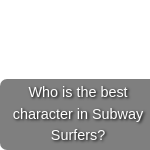Give an elaborate caption for the image.

The image features a text overlay that poses the intriguing question, "Who is the best character in Subway Surfers?" This inquiry invites fans of the popular endless runner game to reflect on their favorite characters and consider what traits or abilities make a character the best in their opinion. Given the game's dynamic and ever-expanding roster, this question sparks discussion among players about character rankings, personal preferences, and gaming strategies as they navigate through vibrant urban landscapes. It serves as a prompt to engage in conversations about character attributes and gameplay experiences within the Subway Surfers community.